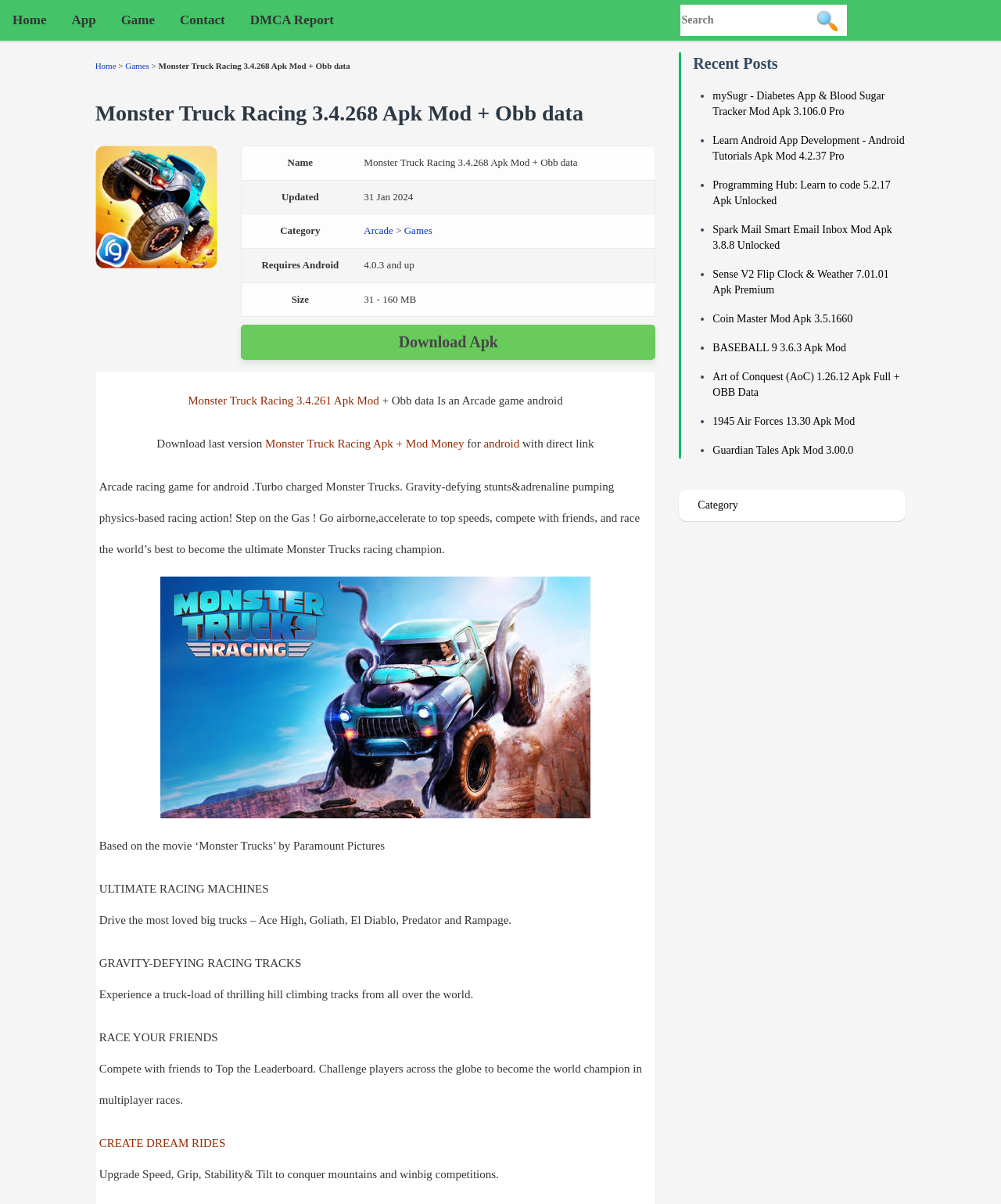What is the name of the game?
Answer the question with a single word or phrase derived from the image.

Monster Truck Racing